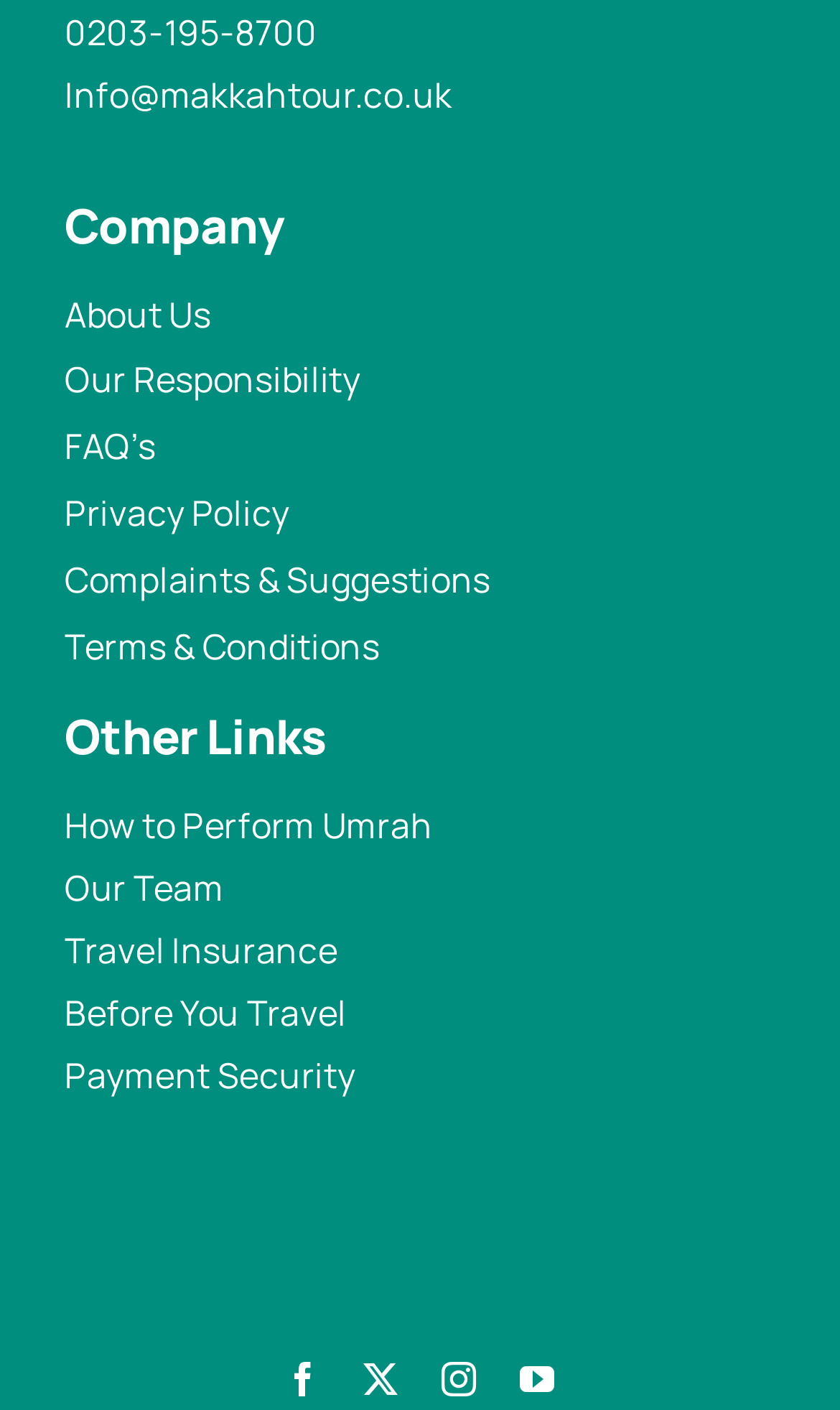Is there an image at the bottom of the page?
Give a thorough and detailed response to the question.

I looked at the bottom of the page and found an image, which is located below the 'Footer-2' section.